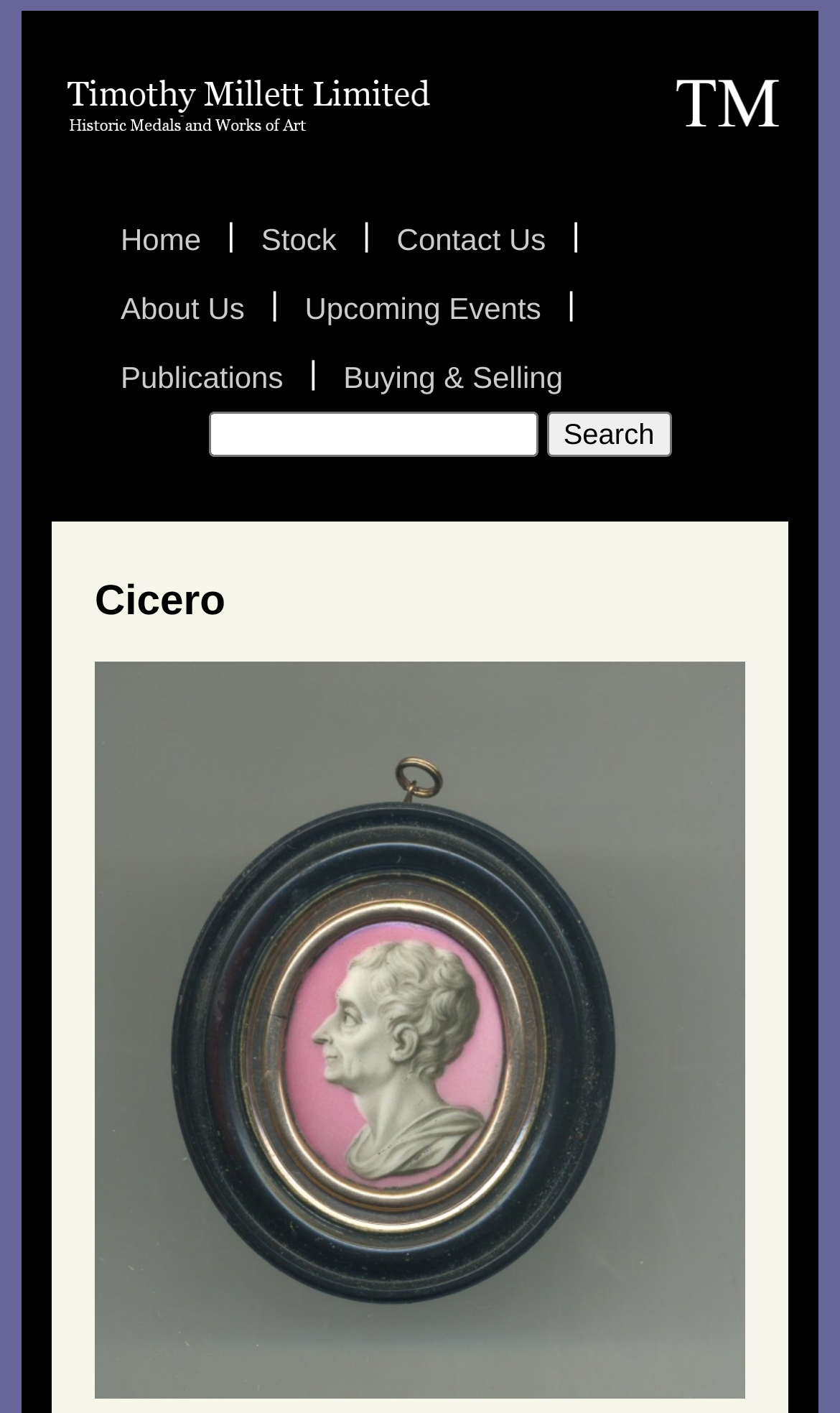Find the bounding box coordinates of the clickable area that will achieve the following instruction: "click on the 'Home' link".

[0.113, 0.145, 0.27, 0.194]